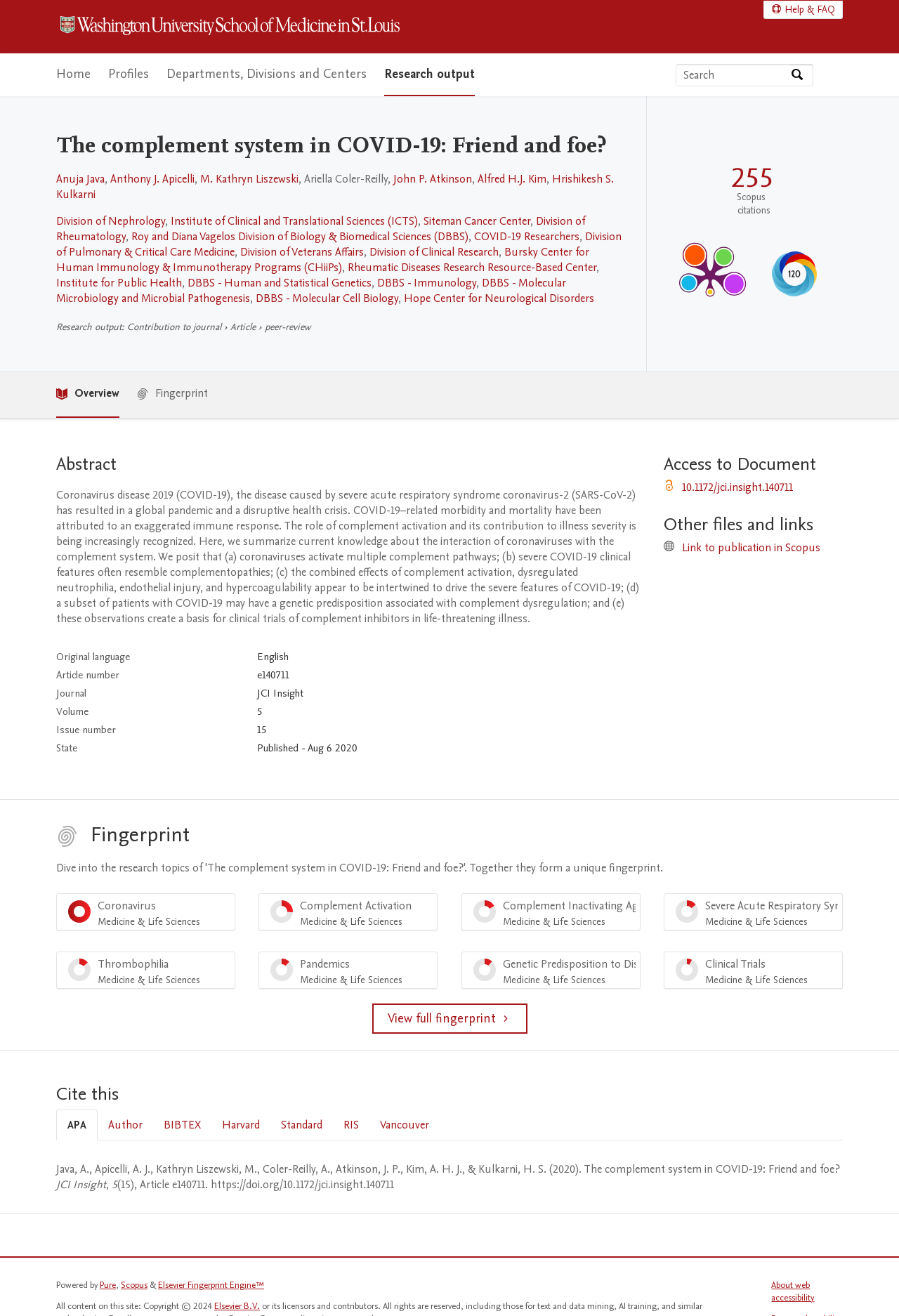Provide the bounding box coordinates for the area that should be clicked to complete the instruction: "Read the abstract".

[0.062, 0.344, 0.712, 0.362]